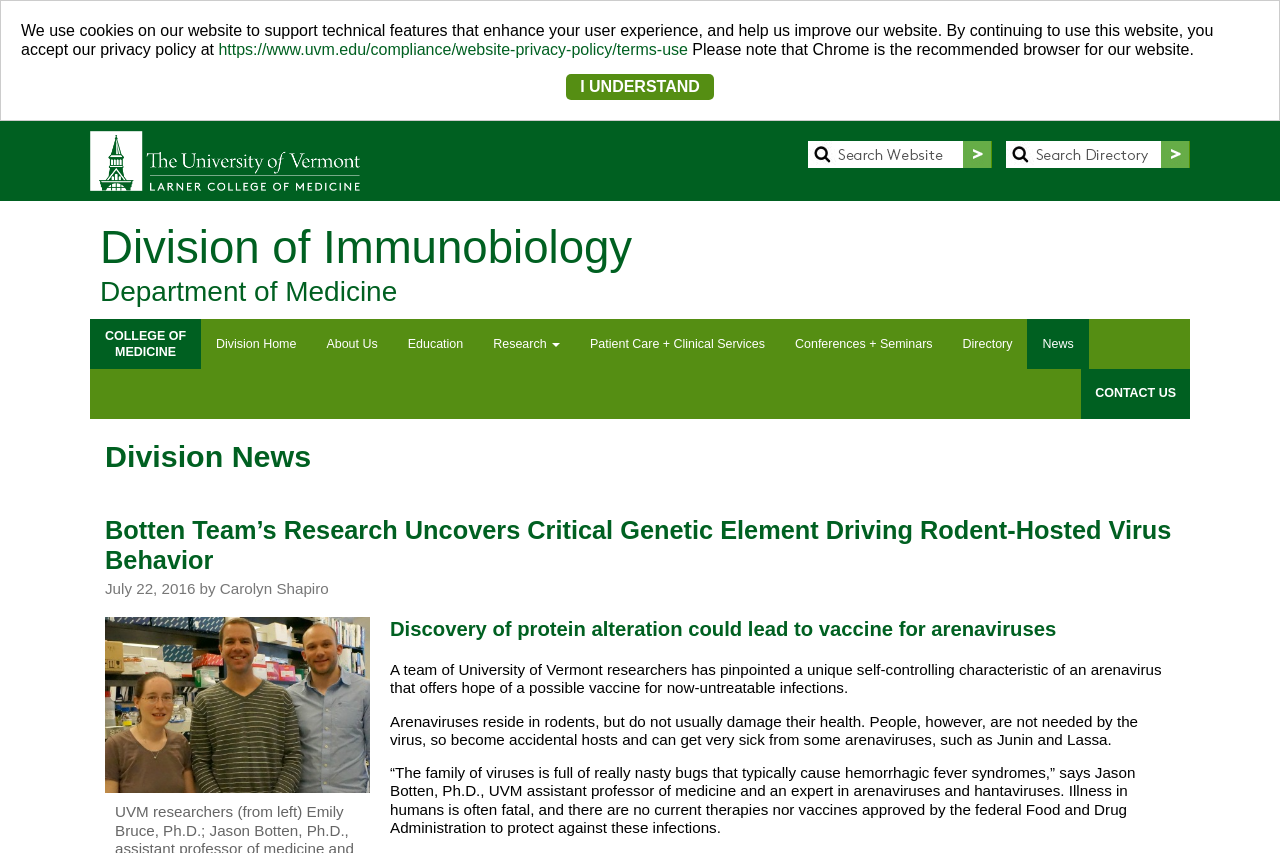Identify the bounding box coordinates of the region I need to click to complete this instruction: "Contact us".

[0.845, 0.432, 0.93, 0.491]